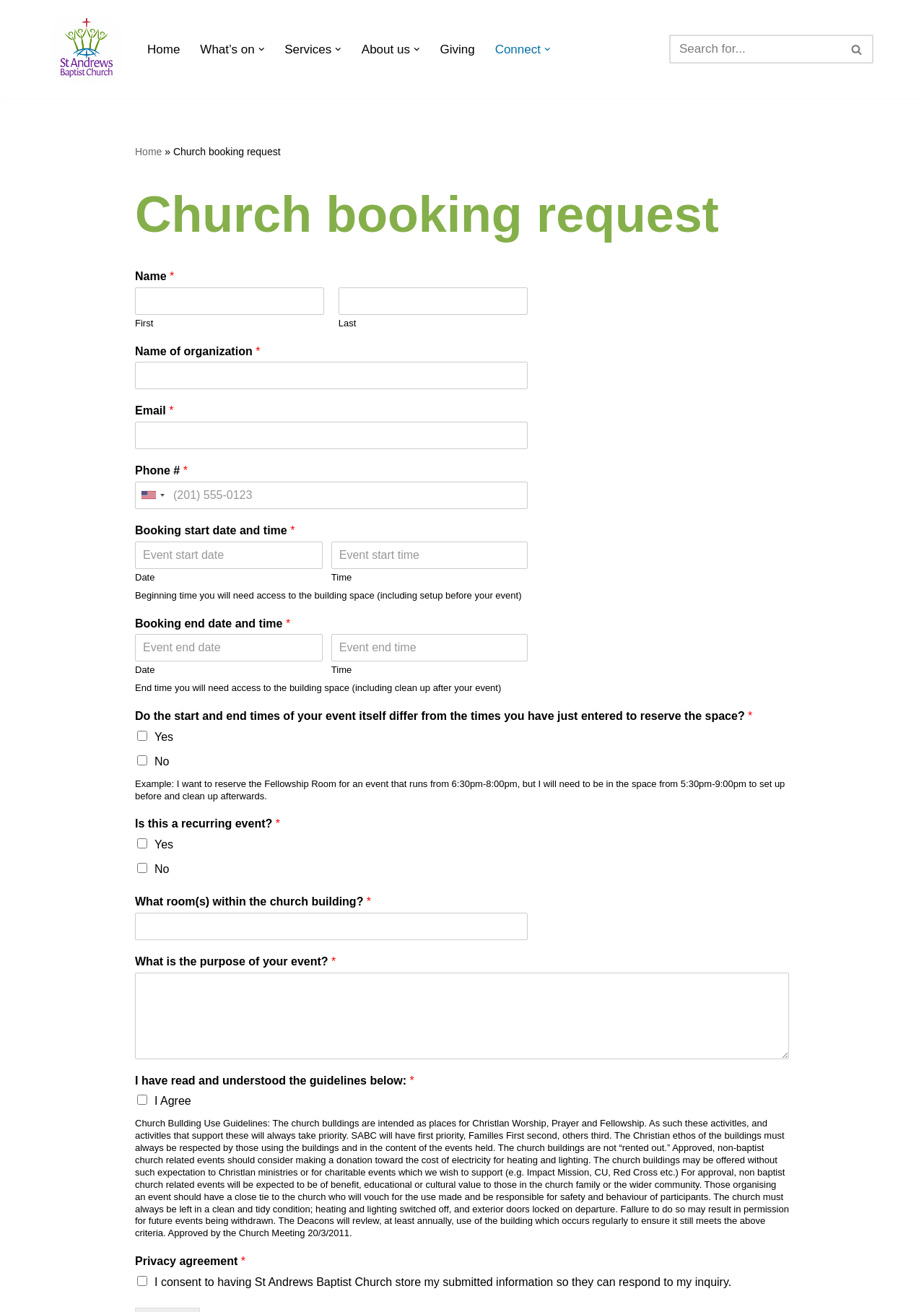Do I need to agree to the church's guidelines?
Give a single word or phrase as your answer by examining the image.

Yes